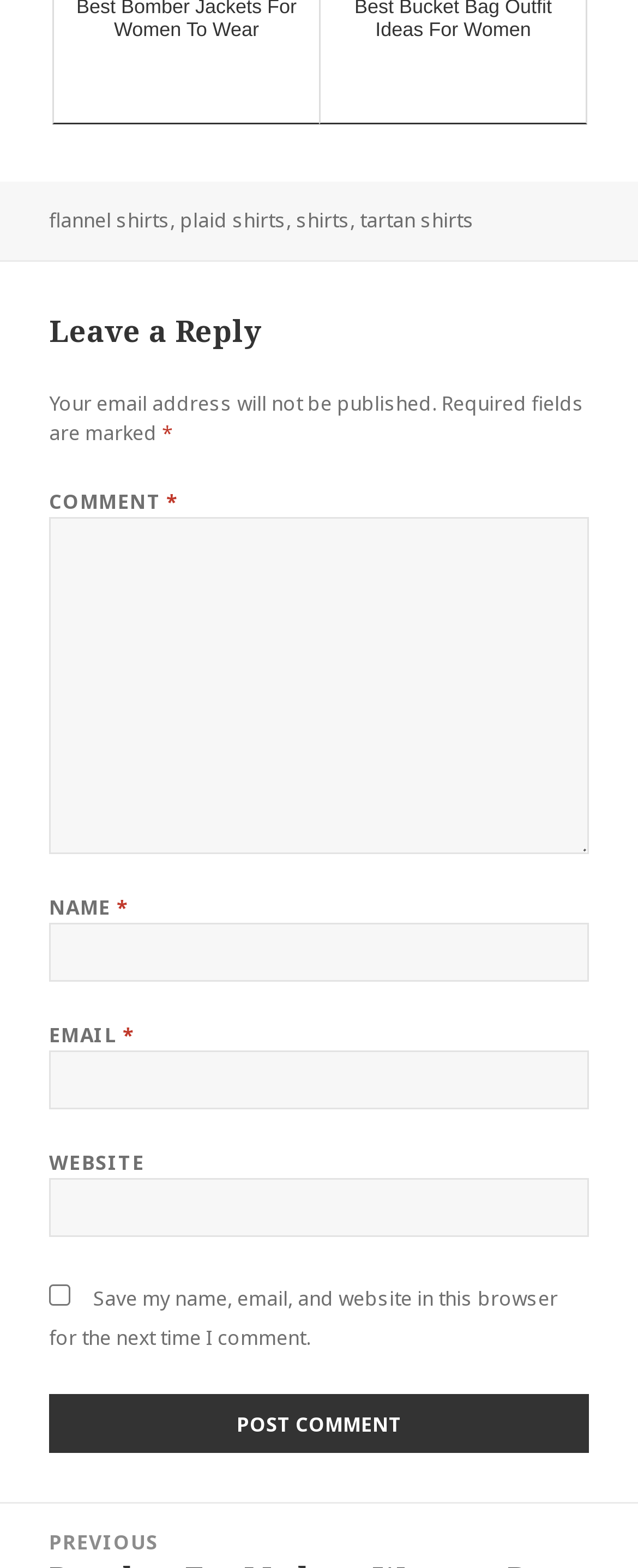Extract the bounding box coordinates for the HTML element that matches this description: "tartan shirts". The coordinates should be four float numbers between 0 and 1, i.e., [left, top, right, bottom].

[0.564, 0.132, 0.744, 0.15]